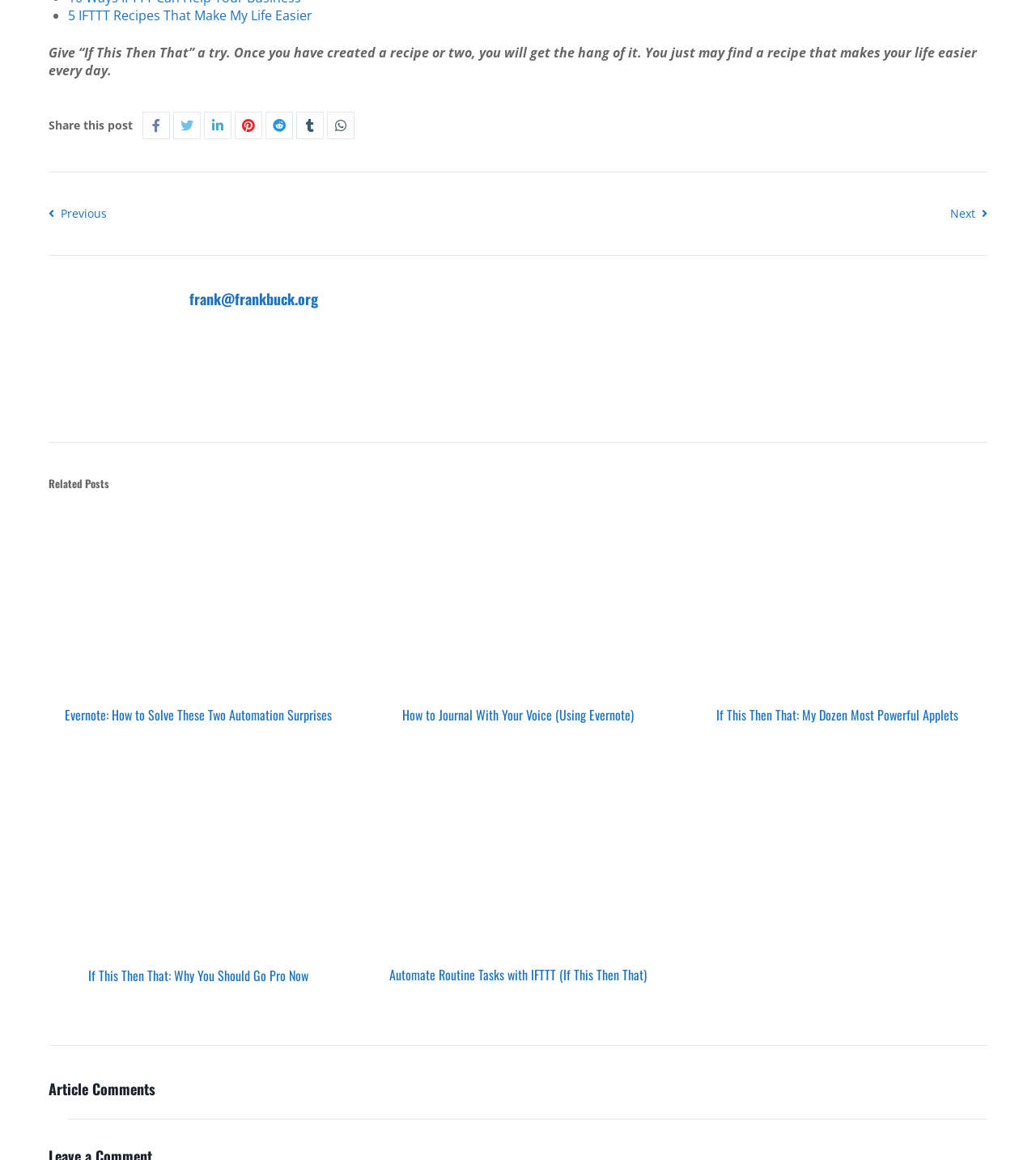How many social media sharing links are there?
Please respond to the question thoroughly and include all relevant details.

I counted the number of link elements with Unicode characters (e.g. '', '', etc.) which are likely to be social media sharing links, and found 6 of them.